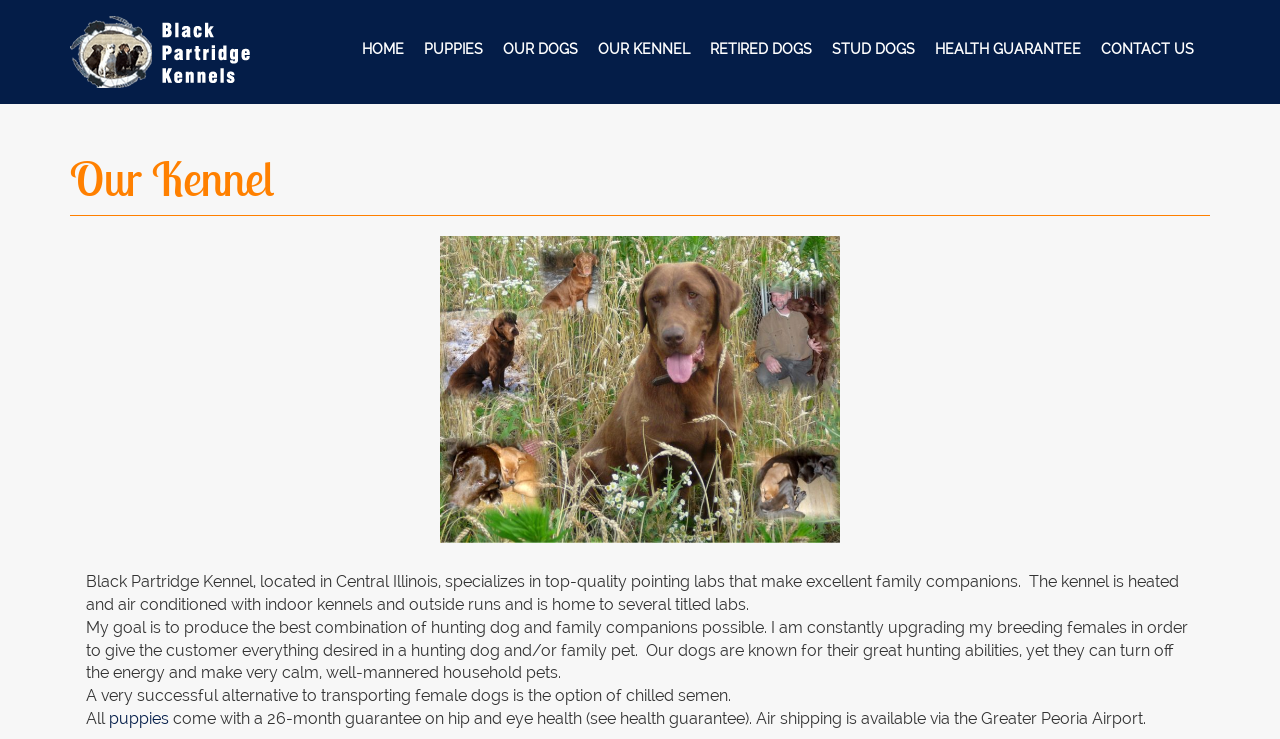Specify the bounding box coordinates for the region that must be clicked to perform the given instruction: "Contact the kennel".

[0.86, 0.053, 0.933, 0.081]